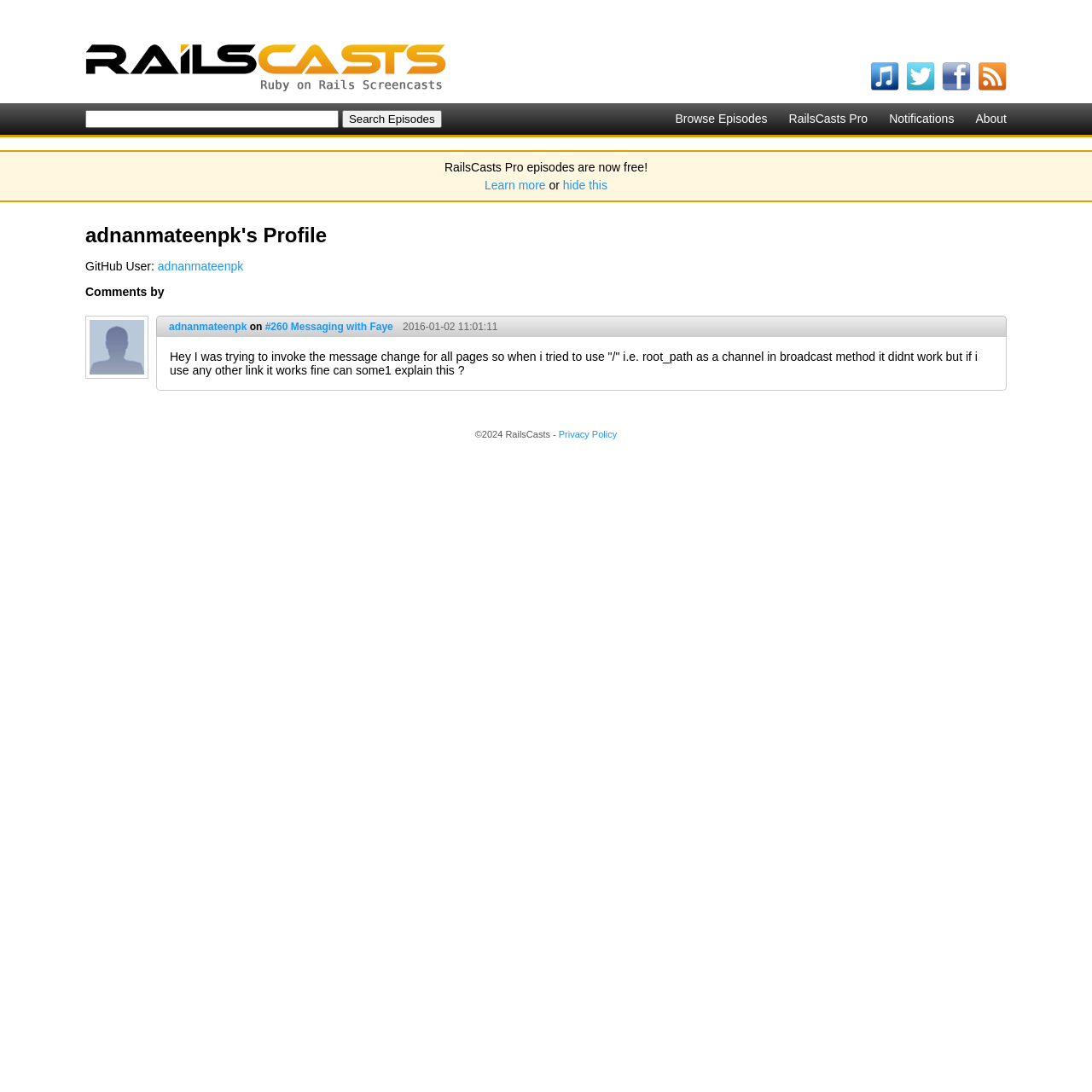Answer the question in one word or a short phrase:
What is the purpose of the textbox?

Search Episodes